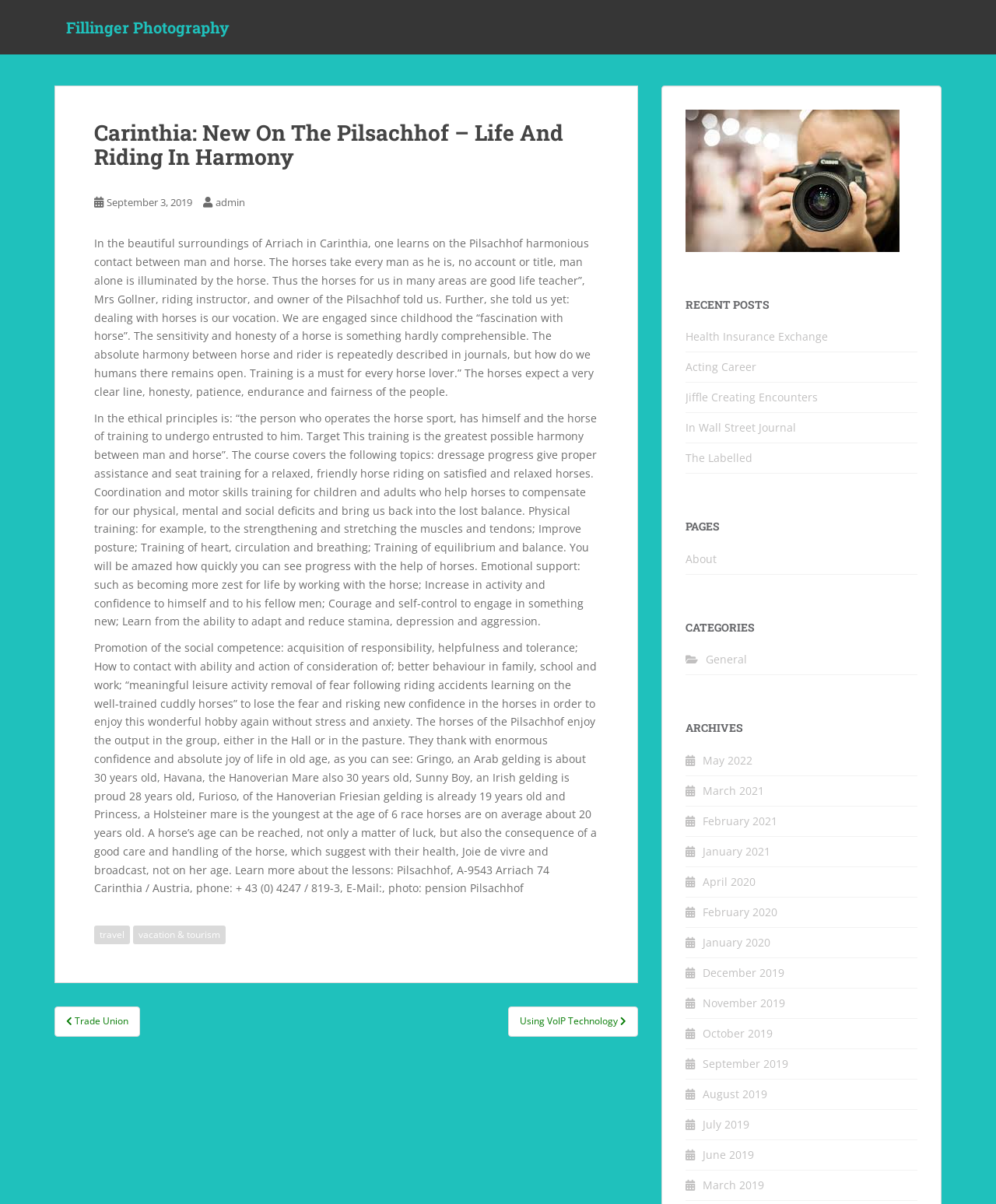Locate the bounding box coordinates of the area where you should click to accomplish the instruction: "Learn more about the lessons on Pilsachhof".

[0.095, 0.532, 0.599, 0.744]